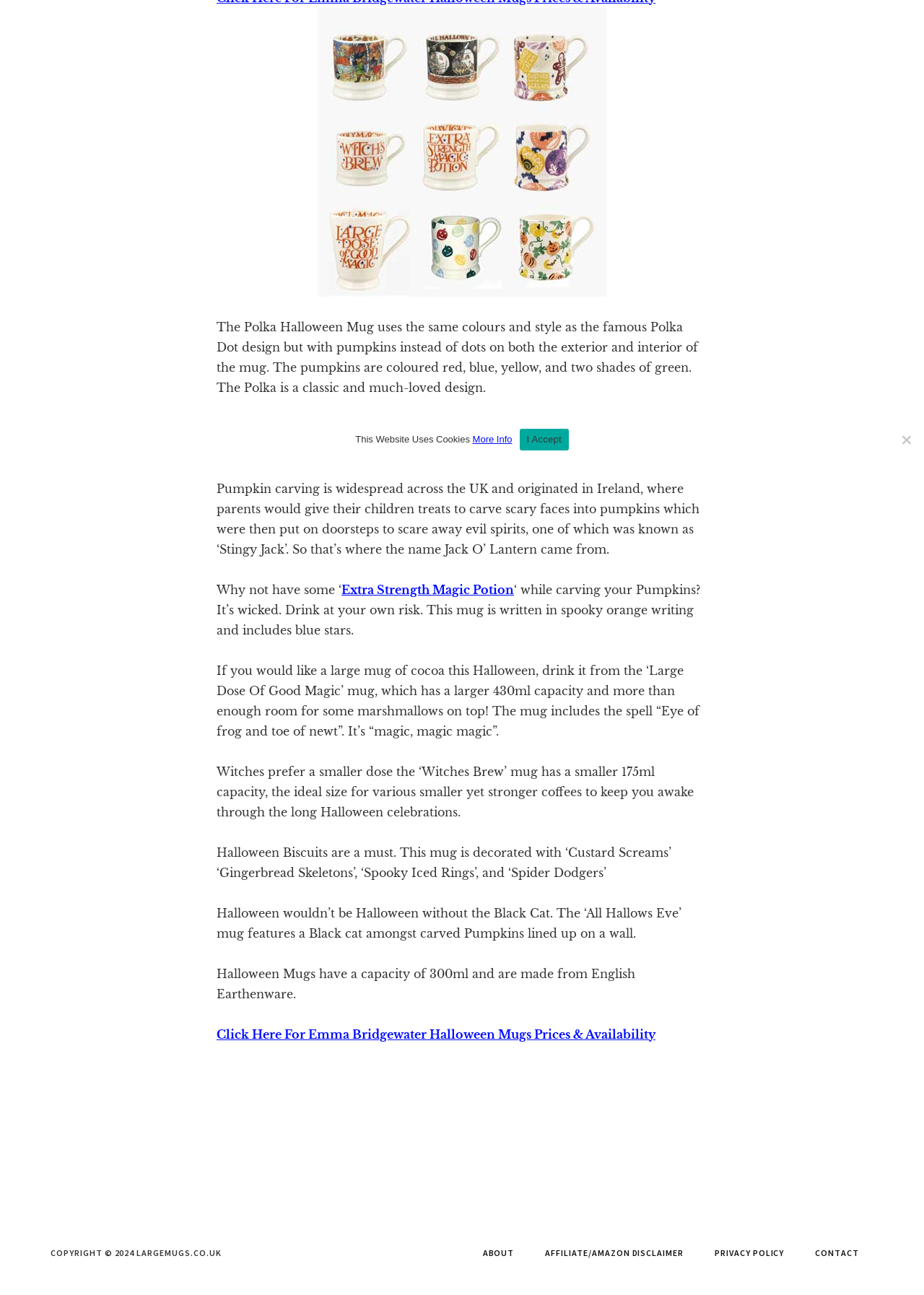Extract the bounding box coordinates for the UI element described by the text: "About". The coordinates should be in the form of [left, top, right, bottom] with values between 0 and 1.

[0.507, 0.961, 0.572, 0.973]